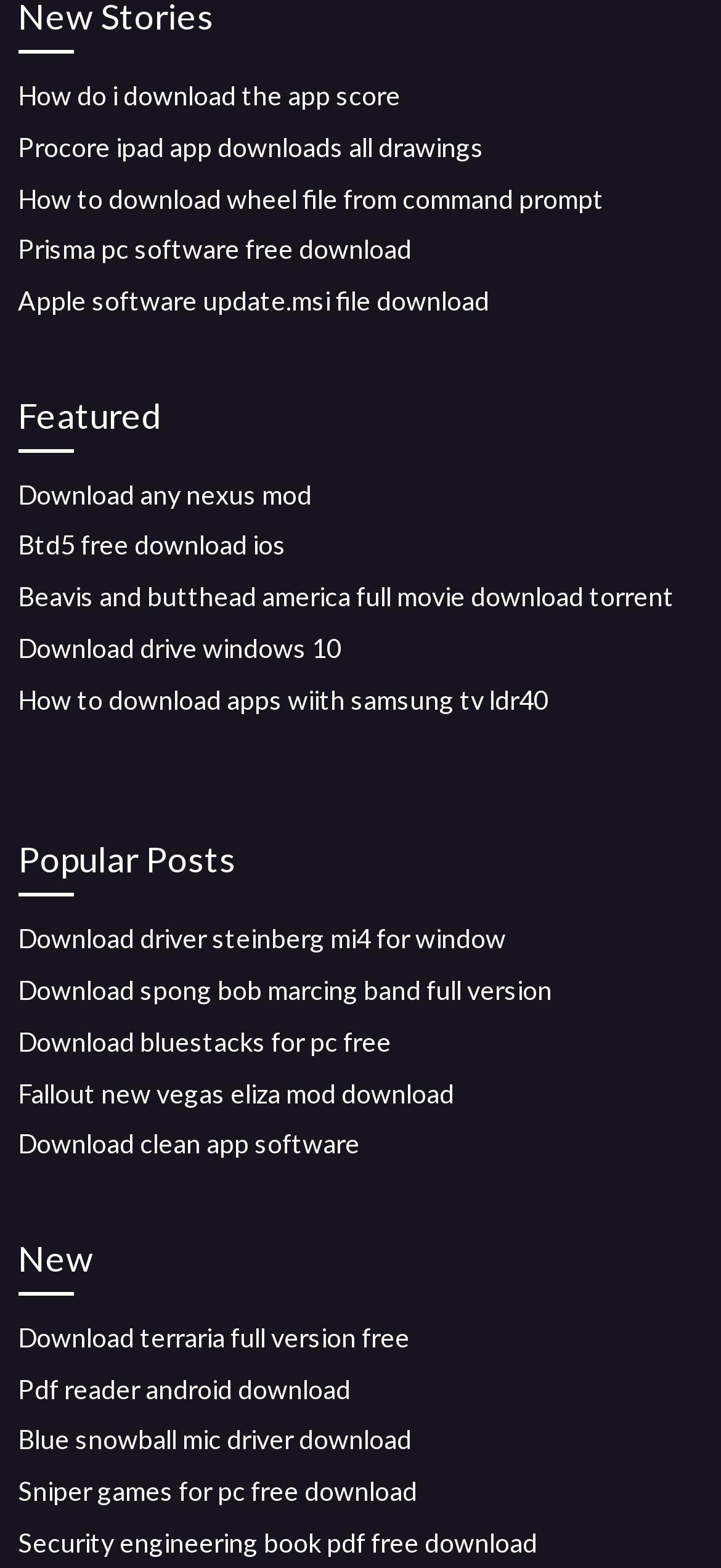Provide the bounding box coordinates of the HTML element described by the text: "Btd5 free download ios". The coordinates should be in the format [left, top, right, bottom] with values between 0 and 1.

[0.025, 0.338, 0.397, 0.358]